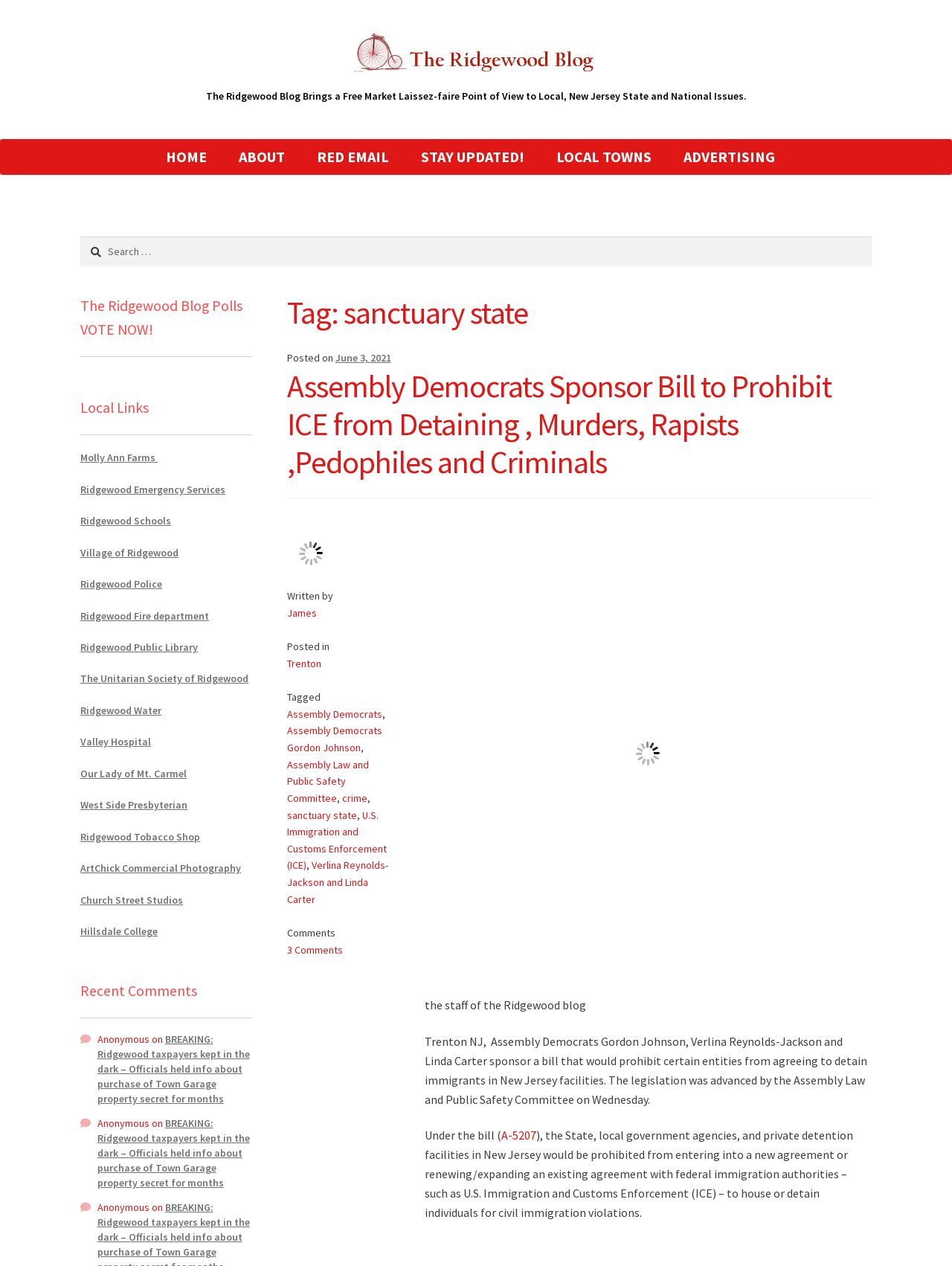Find the bounding box coordinates of the area that needs to be clicked in order to achieve the following instruction: "Click on the link to HOME". The coordinates should be specified as four float numbers between 0 and 1, i.e., [left, top, right, bottom].

[0.158, 0.11, 0.232, 0.138]